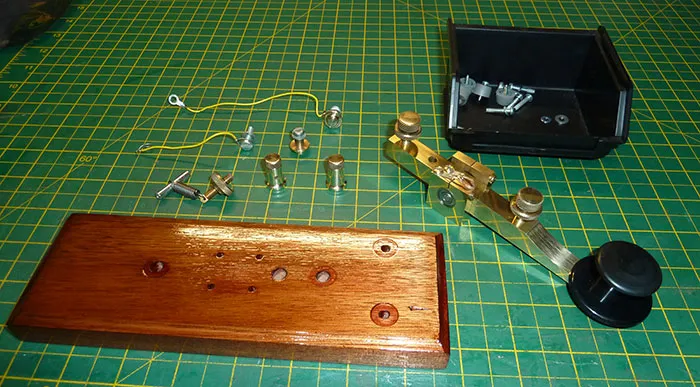What is the material of the arm and pivot assembly?
Please respond to the question with a detailed and thorough explanation.

The caption describes the arm and pivot assembly as 'brass', which indicates that it is made of brass material. This is evident from the shiny finish and precise engineering of the assembly.